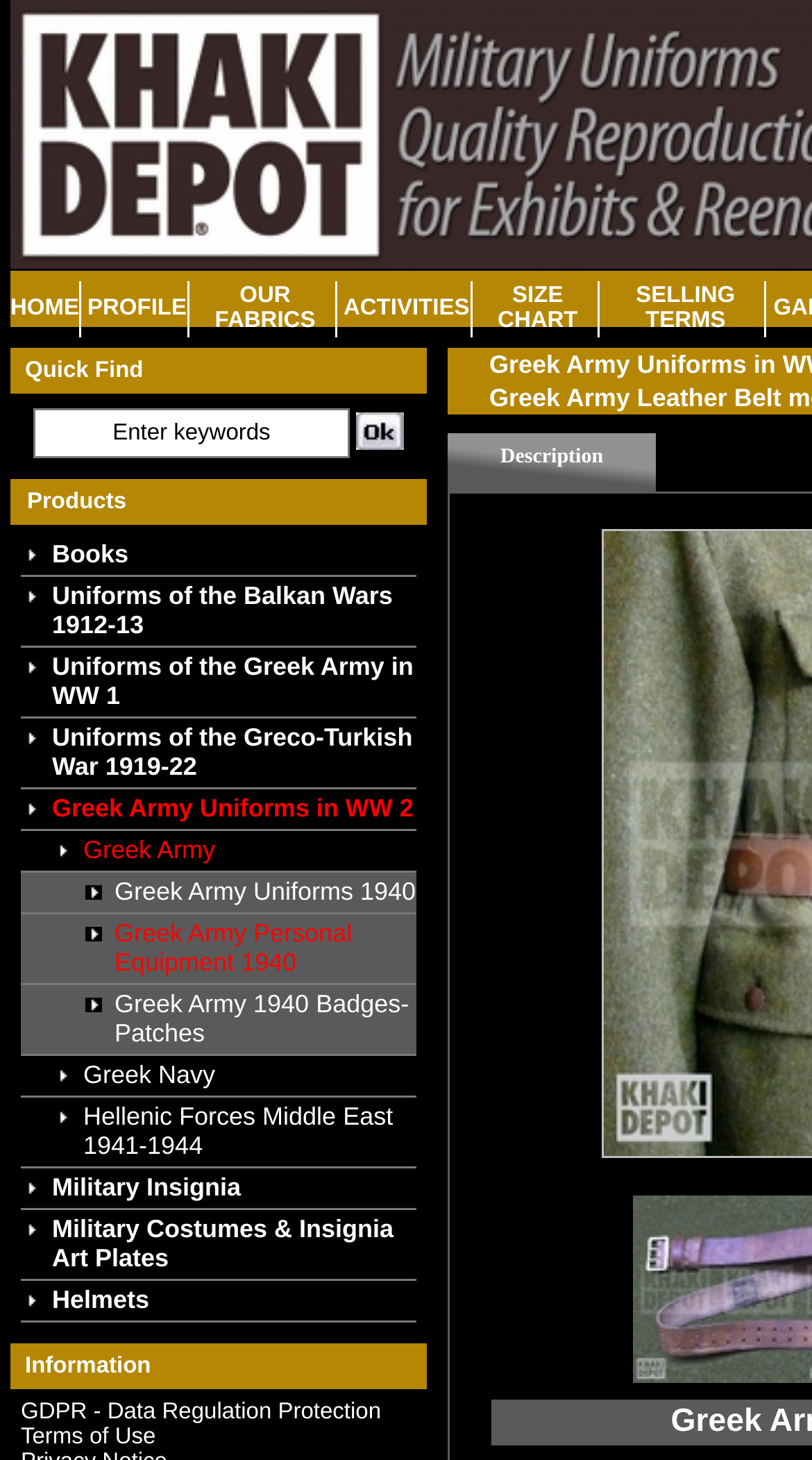Indicate the bounding box coordinates of the clickable region to achieve the following instruction: "View Greek Army Uniforms in WW 2."

[0.026, 0.541, 0.513, 0.569]